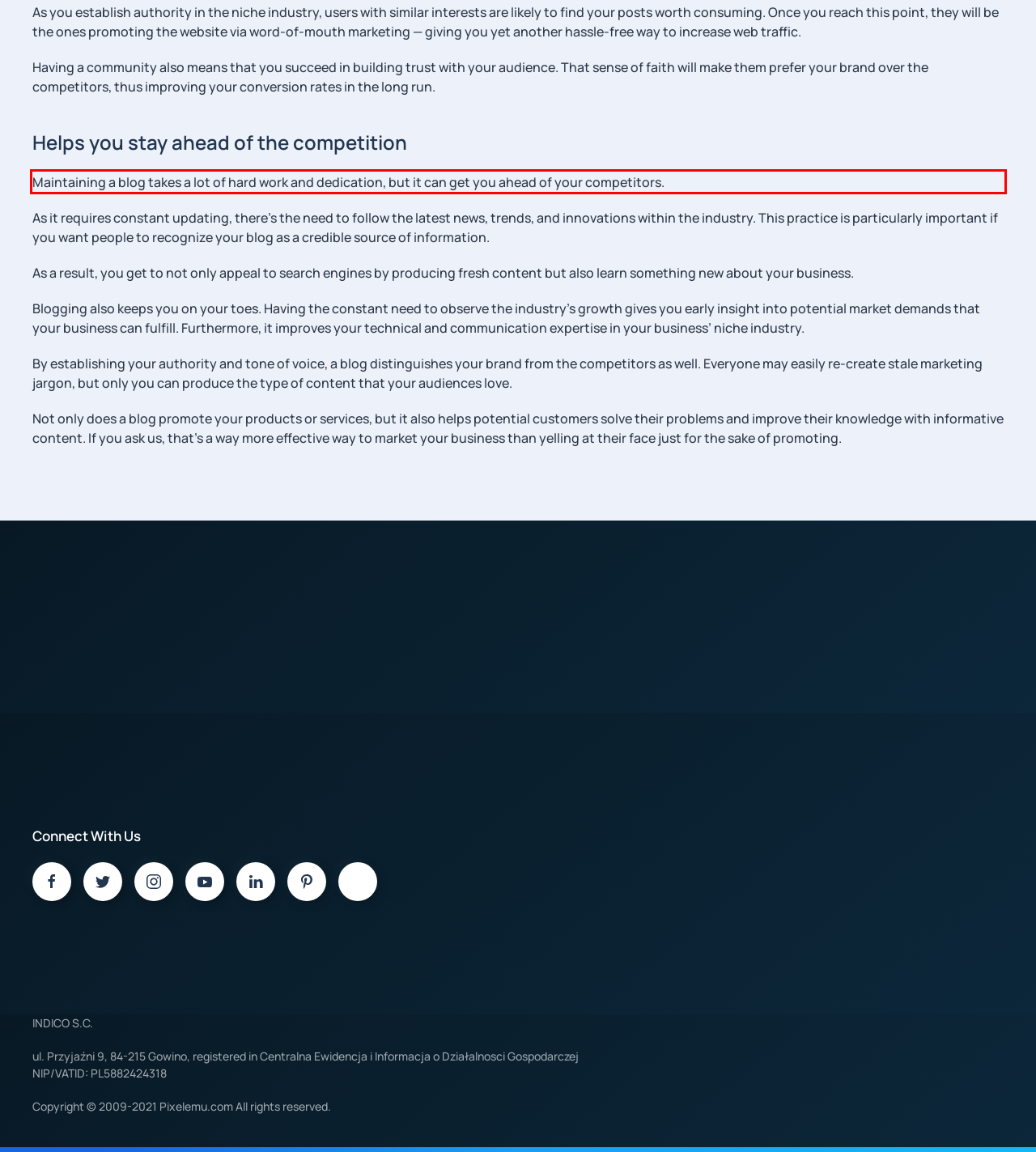Please identify and extract the text from the UI element that is surrounded by a red bounding box in the provided webpage screenshot.

Maintaining a blog takes a lot of hard work and dedication, but it can get you ahead of your competitors.